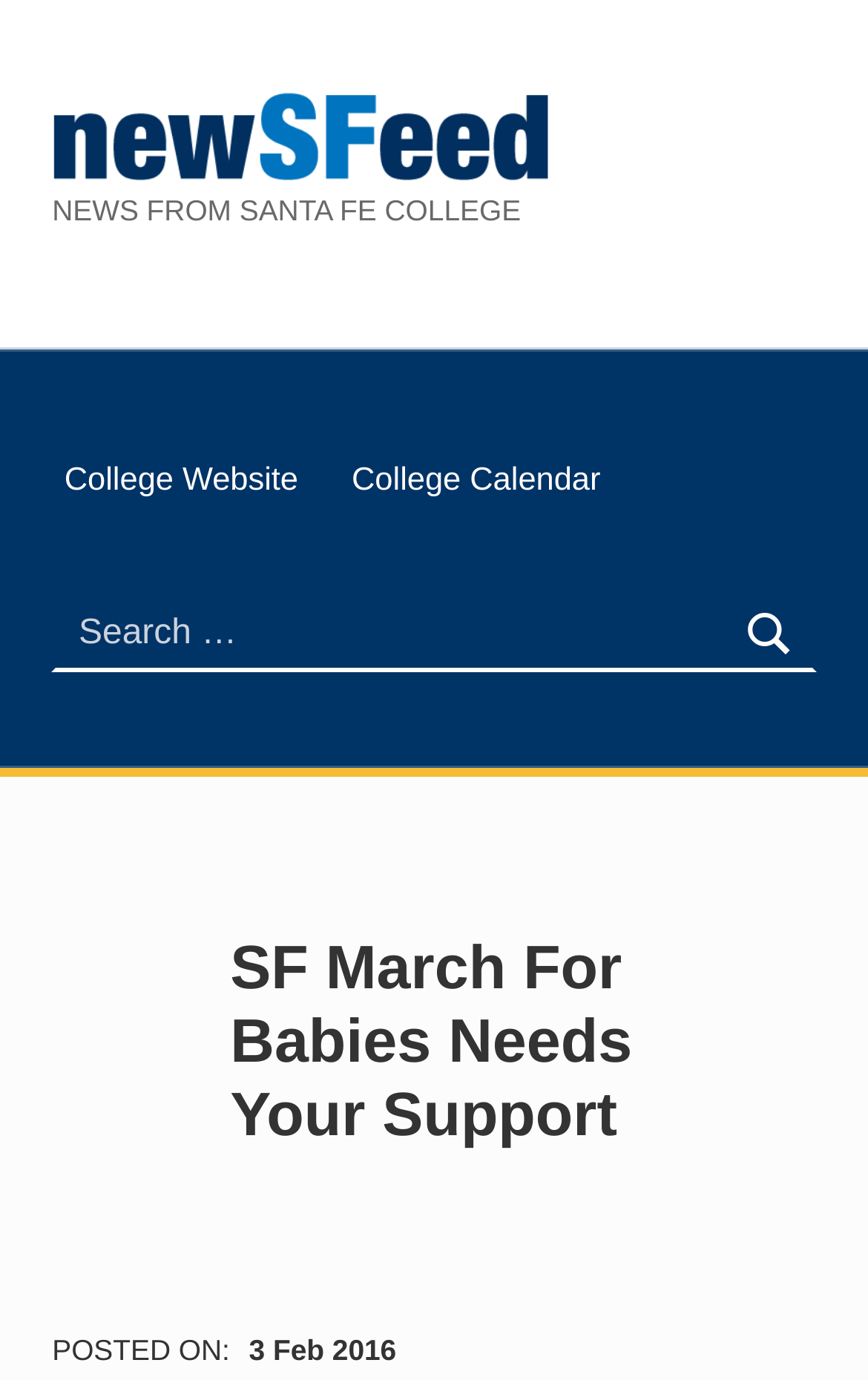What is the name of the college?
Based on the image, provide a one-word or brief-phrase response.

Santa Fe College